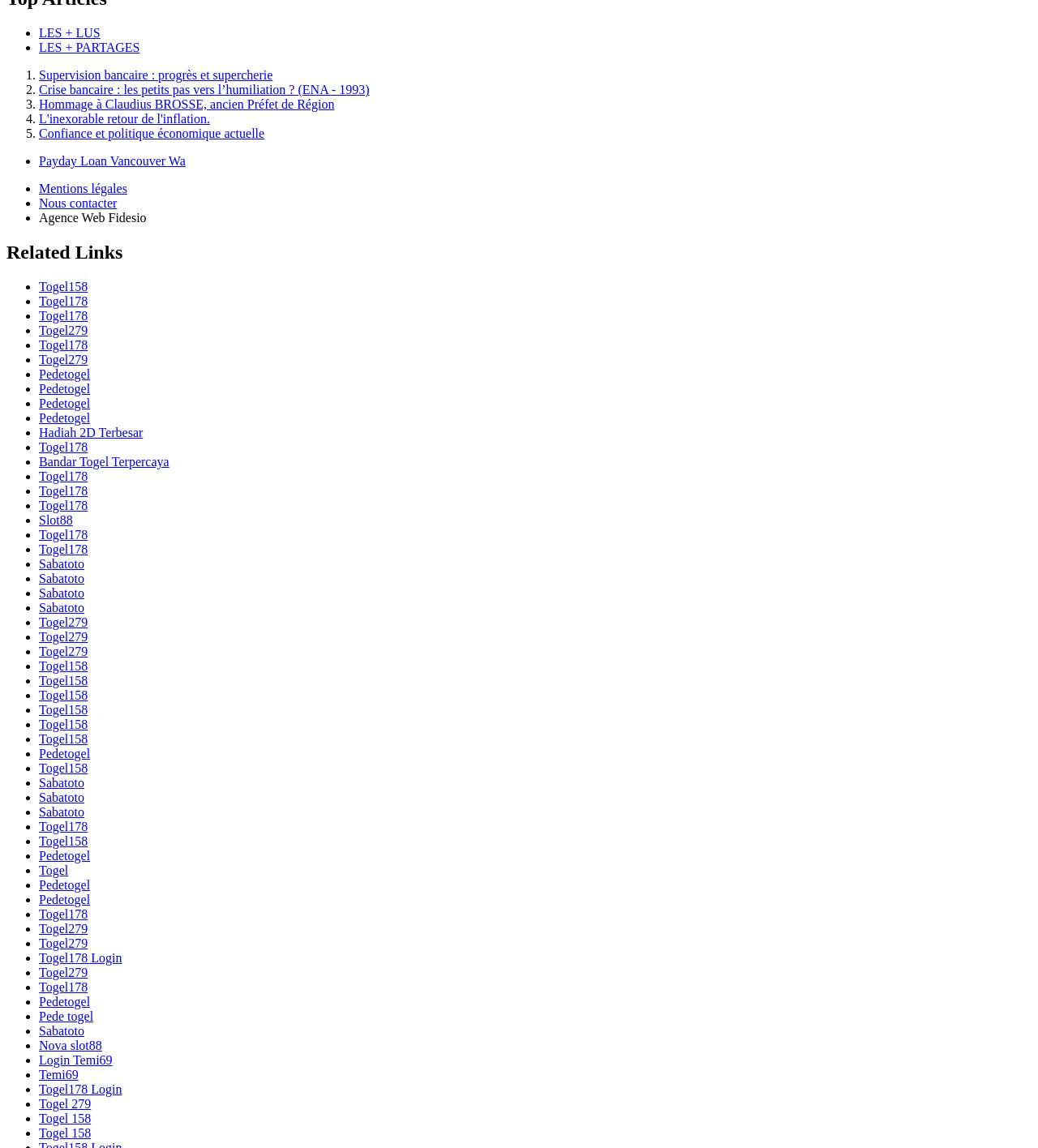Specify the bounding box coordinates for the region that must be clicked to perform the given instruction: "Read Supervision bancaire : progrès et supercherie".

[0.038, 0.06, 0.263, 0.072]